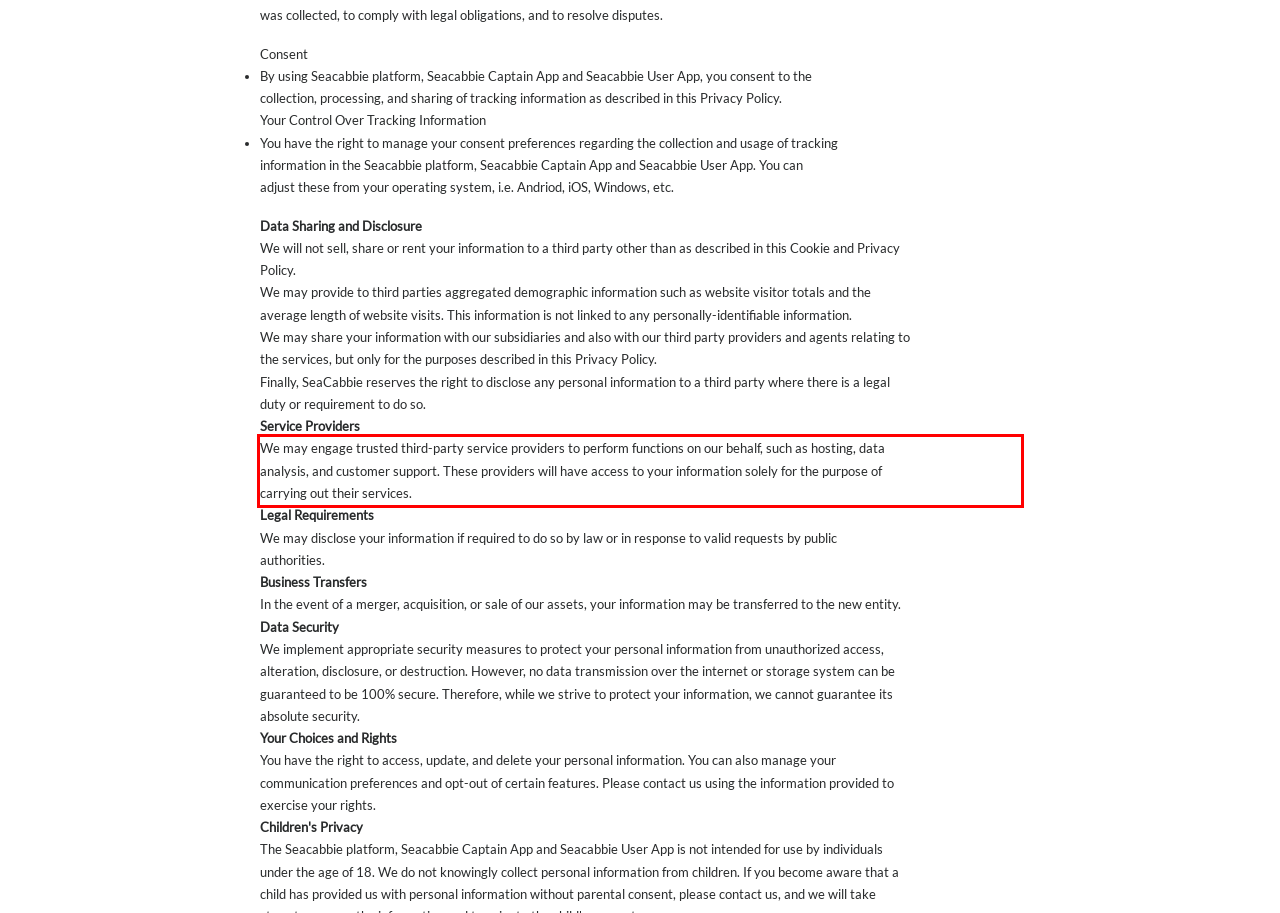Please look at the screenshot provided and find the red bounding box. Extract the text content contained within this bounding box.

We may engage trusted third-party service providers to perform functions on our behalf, such as hosting, data analysis, and customer support. These providers will have access to your information solely for the purpose of carrying out their services.